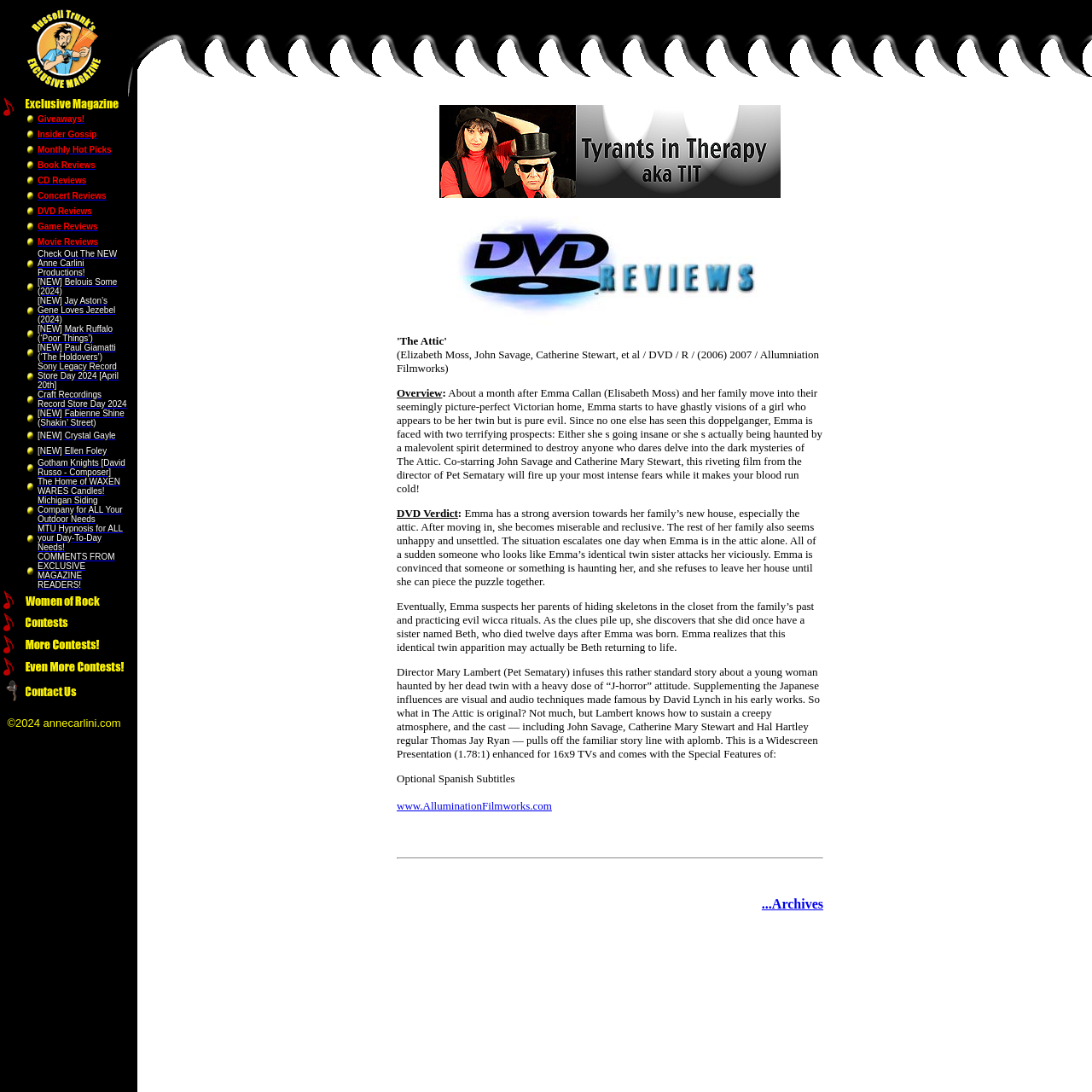Offer an extensive depiction of the webpage and its key elements.

The webpage is an online entertainment magazine that provides various reviews, news, and giveaways. At the top, there is a header section with a logo and a link to "AnneCarlini.com Home" on the left side, and a blank space on the right side. 

Below the header, there is a navigation menu that takes up most of the page's width. The menu is divided into several sections, each containing a small icon and a link to a specific review or news category, such as "Giveaways!", "Insider Gossip", "Monthly Hot Picks", "Book Reviews", "CD Reviews", "Concert Reviews", "DVD Reviews", "Game Reviews", "Movie Reviews", and "Check Out The NEW Anne Carlini Productions!". These sections are arranged horizontally, with a small gap between each section.

Each section has a similar layout, with a small icon on the left and the link text on the right. The icons are all different, and the link texts are descriptive of the content they lead to. The sections are evenly spaced and take up the full width of the page, making it easy to navigate to different parts of the website.

There are no visible images or content blocks on the page besides the navigation menu and the header section. The overall layout is clean and easy to navigate, with clear headings and concise text.